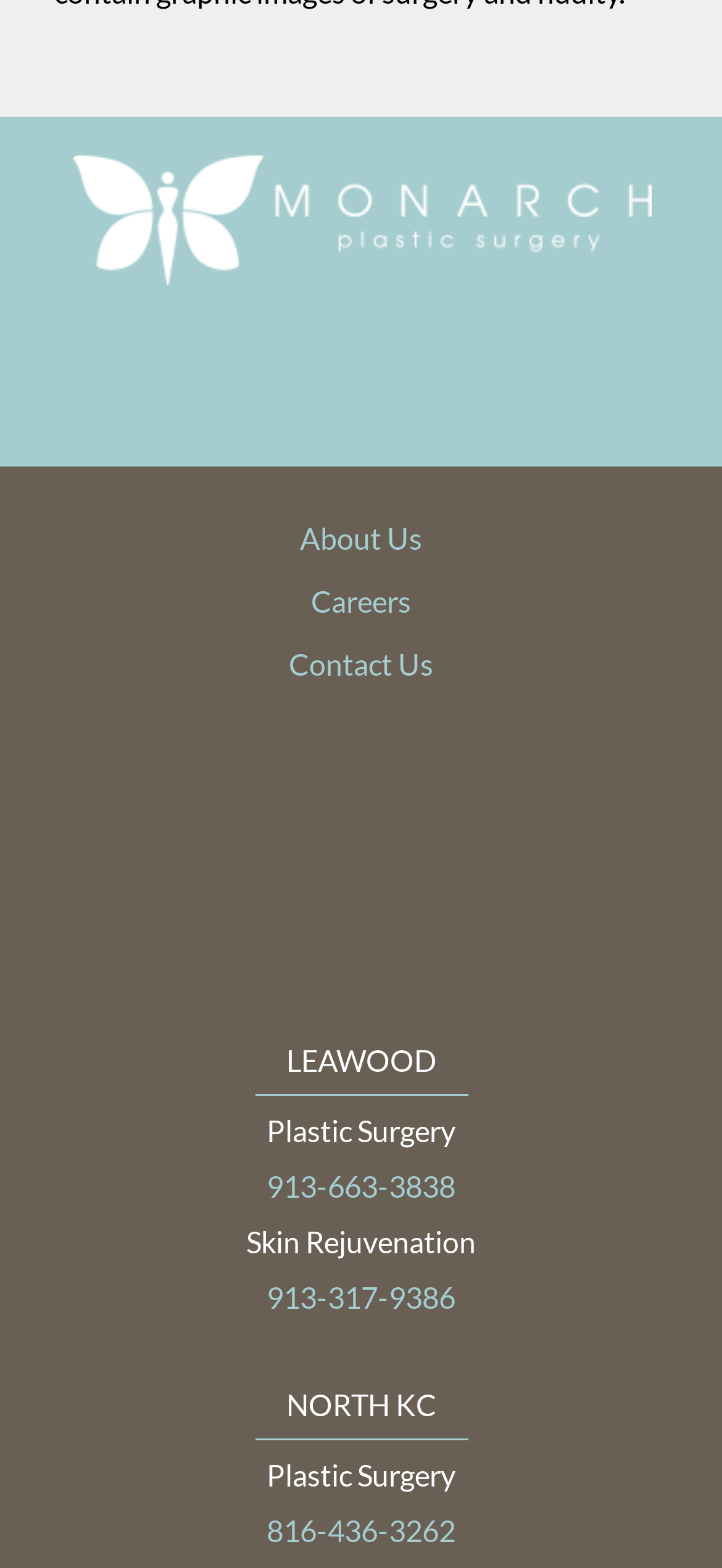Given the element description, predict the bounding box coordinates in the format (top-left x, top-left y, bottom-right x, bottom-right y), using floating point numbers between 0 and 1: Contact Us

[0.4, 0.412, 0.6, 0.434]